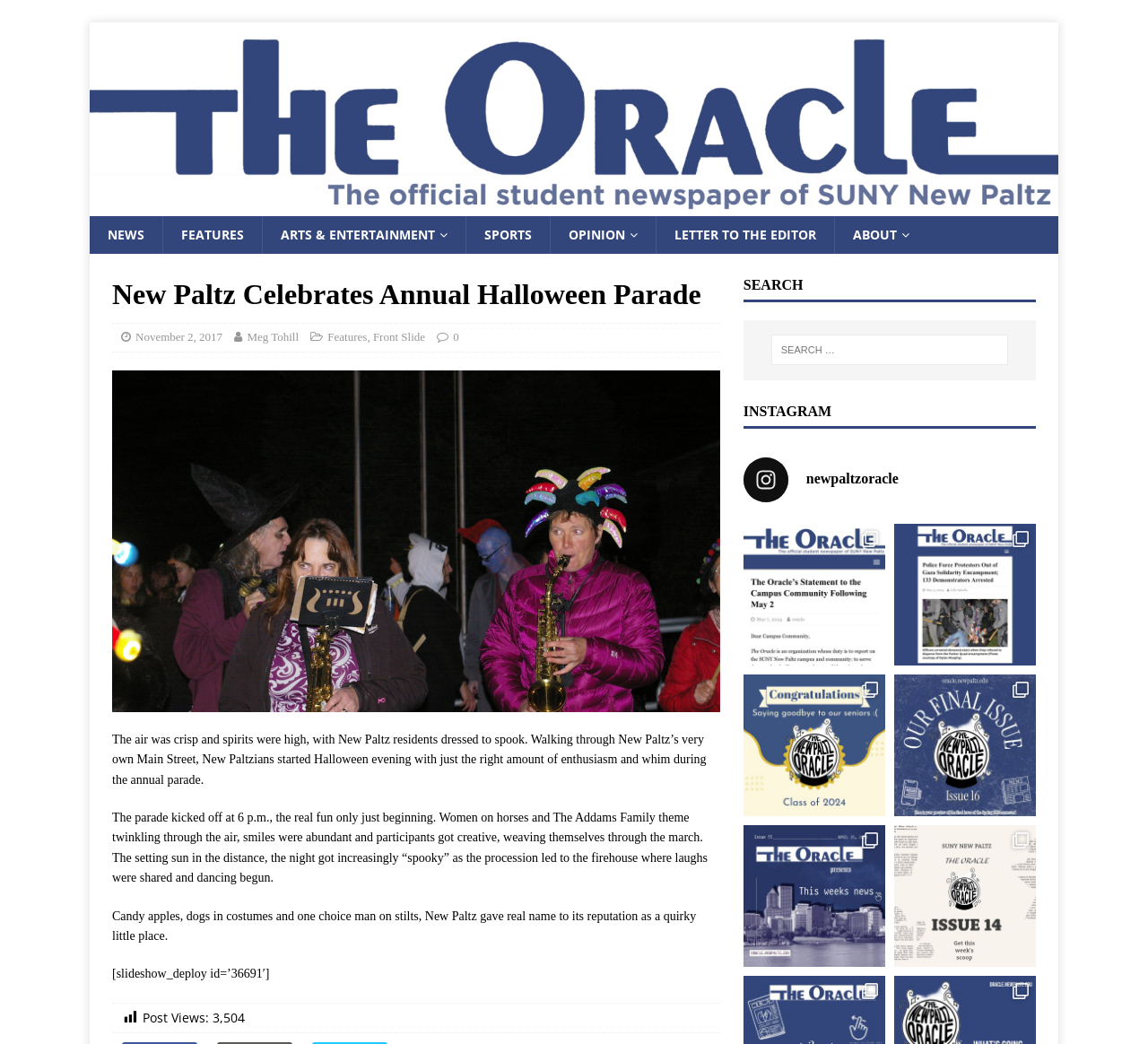What is the type of content displayed in the Instagram section?
Please use the image to deliver a detailed and complete answer.

I inferred the answer by examining the elements in the Instagram section, which consist of images with accompanying text captions, indicating that the content is a combination of images and text.